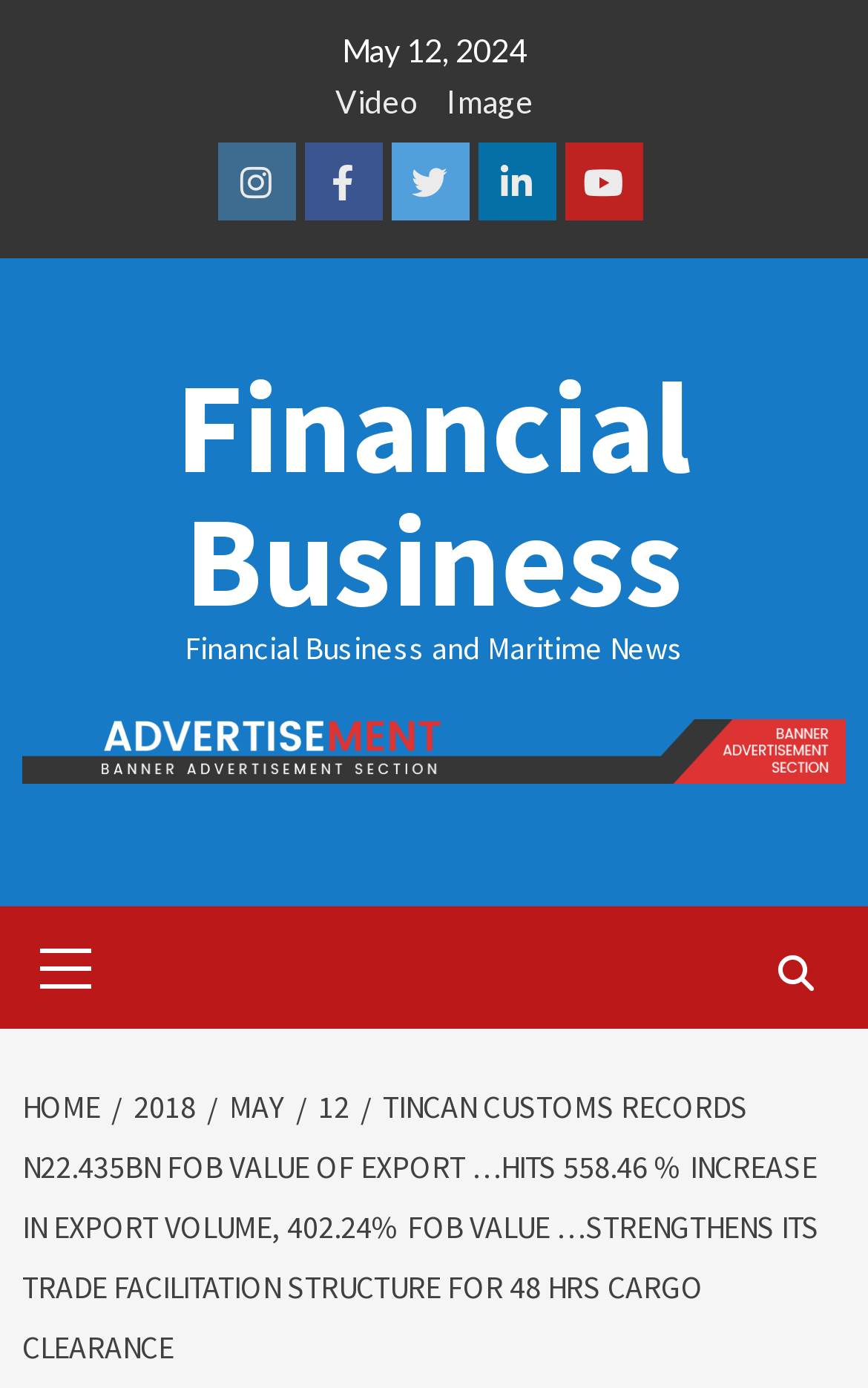Analyze the image and give a detailed response to the question:
How many menu items are in the primary menu?

I found the primary menu by looking at the element with the text 'Primary Menu', and it only has one item.